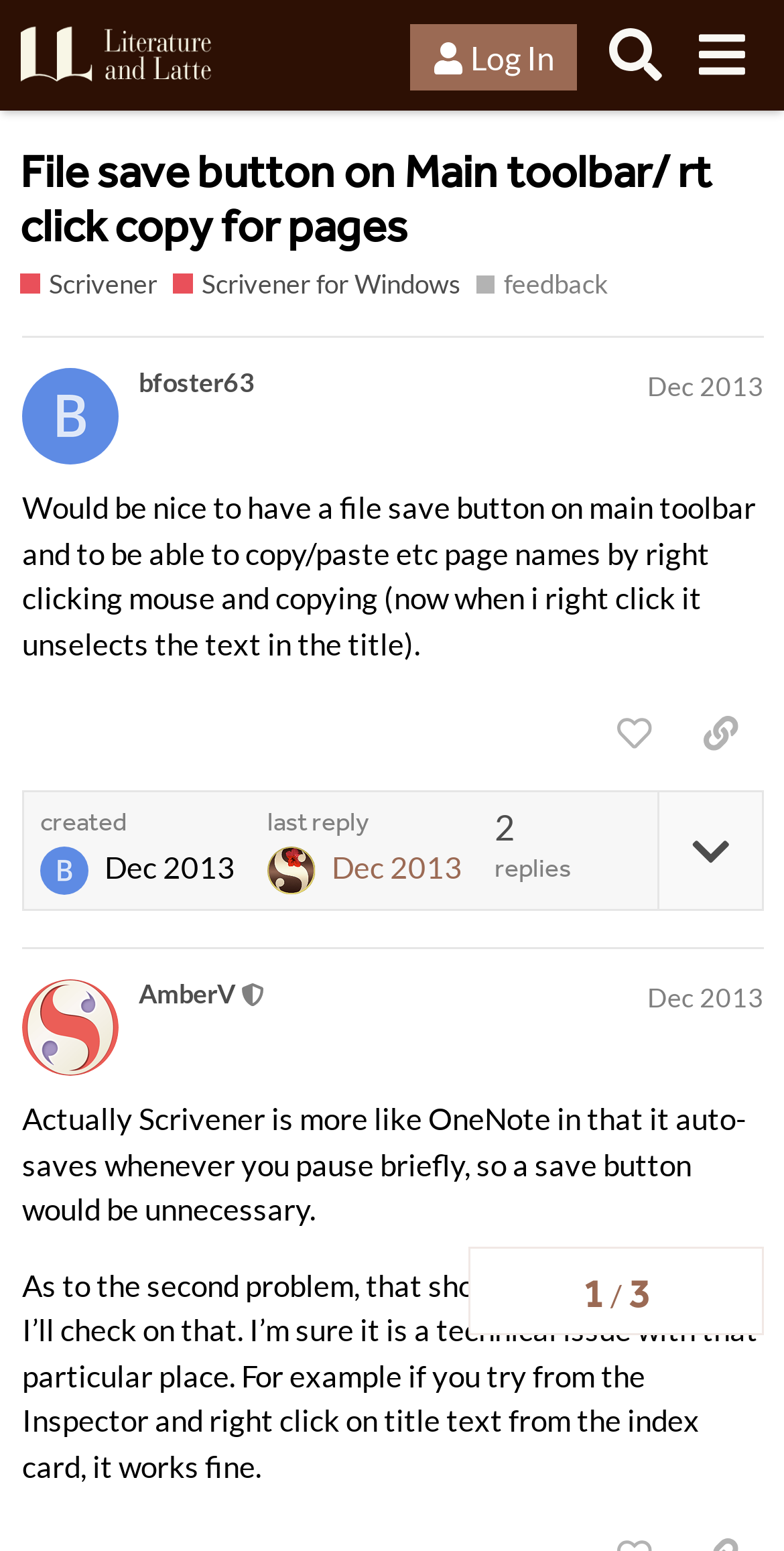Identify and provide the bounding box coordinates of the UI element described: "​". The coordinates should be formatted as [left, top, right, bottom], with each number being a float between 0 and 1.

[0.838, 0.511, 0.972, 0.586]